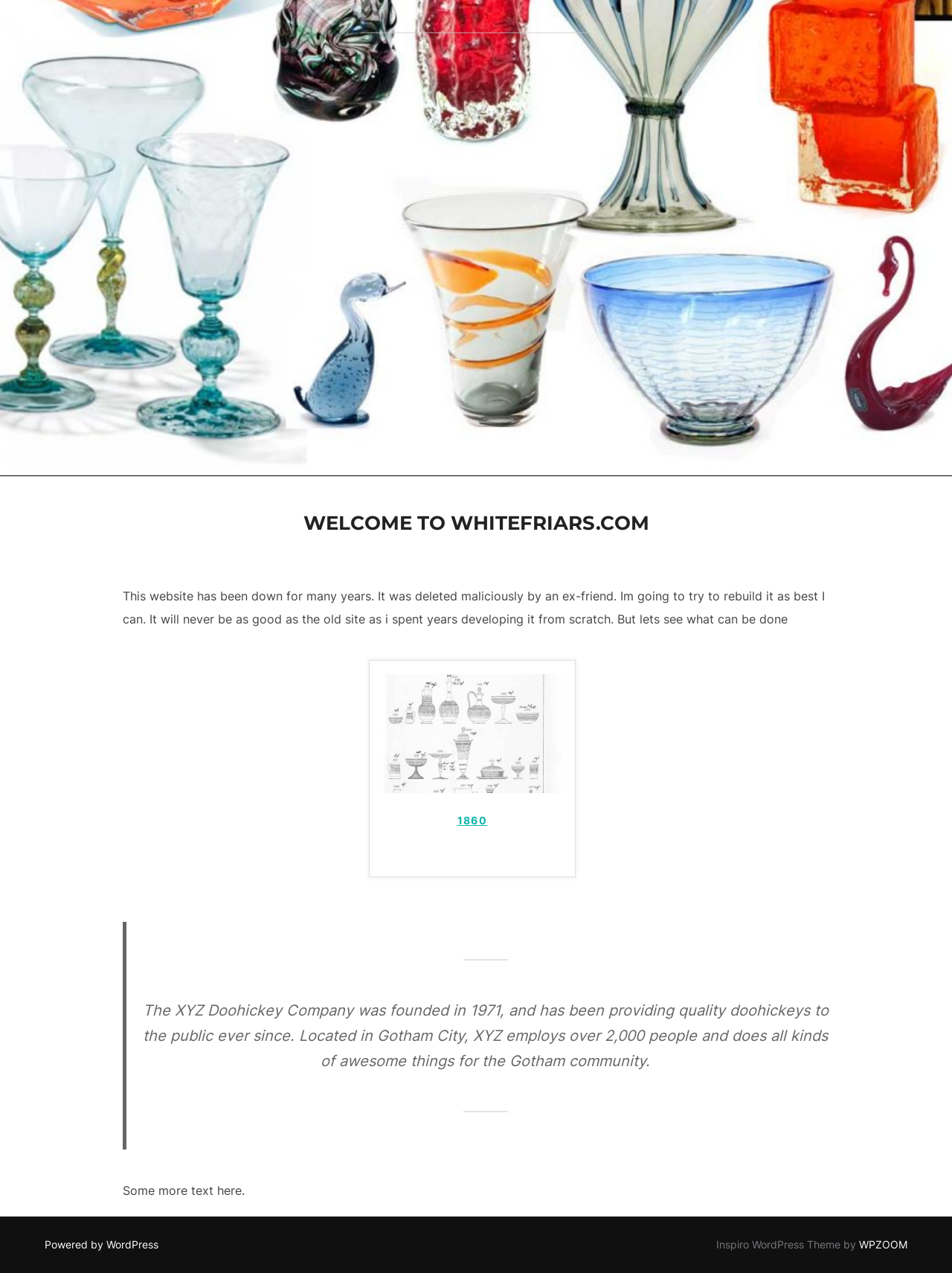Find the bounding box coordinates for the UI element whose description is: "Powered by WordPress". The coordinates should be four float numbers between 0 and 1, in the format [left, top, right, bottom].

[0.047, 0.973, 0.166, 0.983]